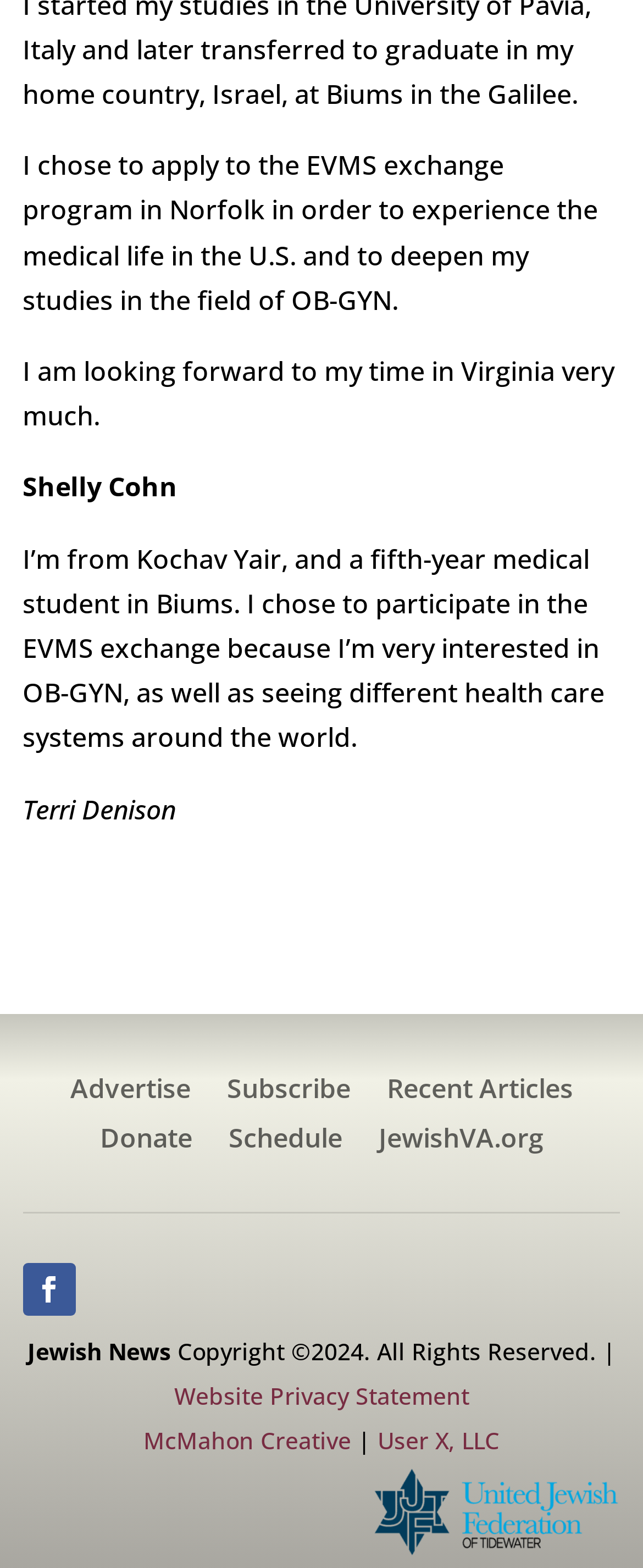From the image, can you give a detailed response to the question below:
What is the copyright year?

I found the text 'Copyright ©2024. All Rights Reserved.' in the footer section of the webpage, which indicates that the copyright year is 2024.